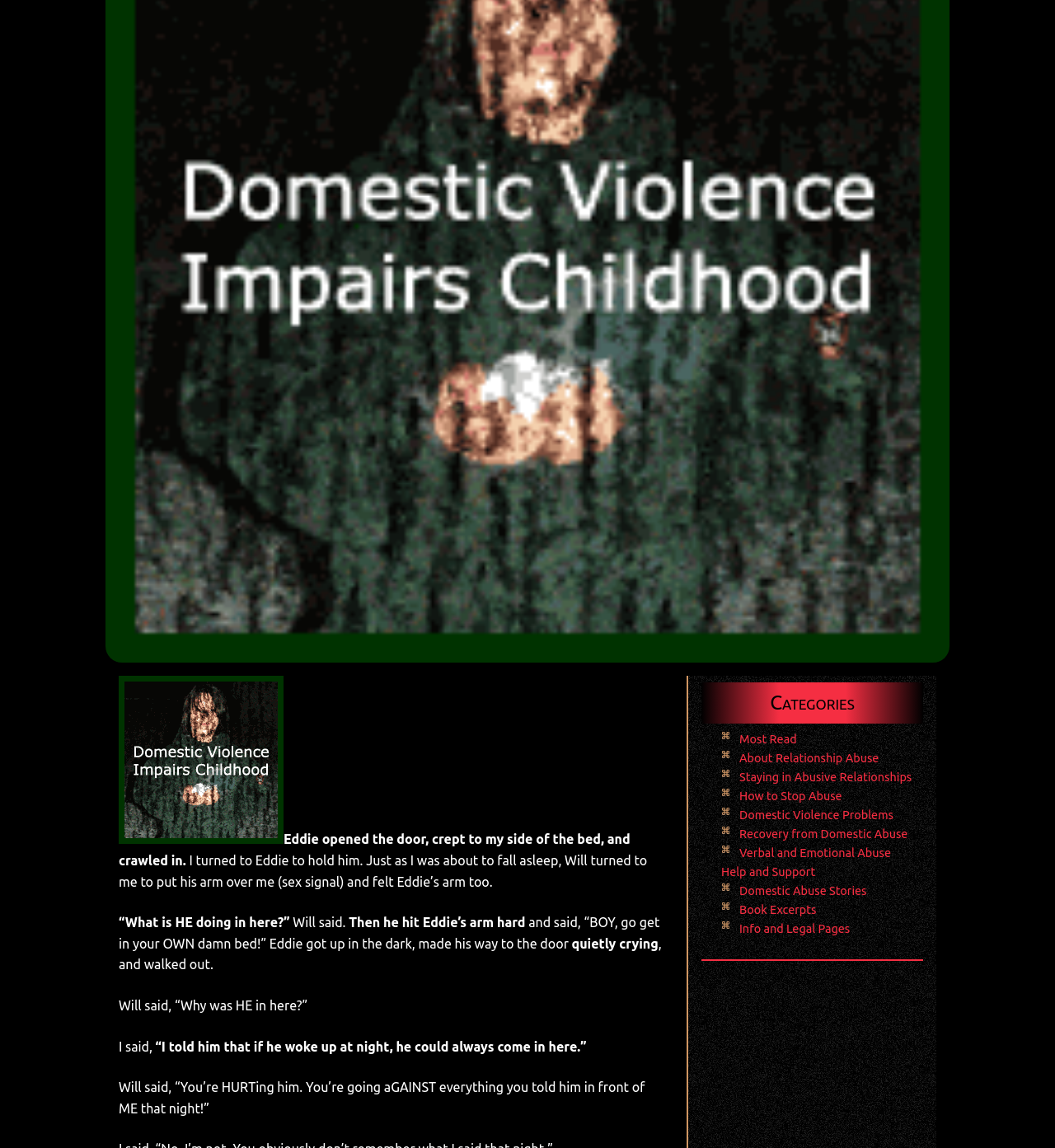Determine the bounding box for the UI element that matches this description: "Most Read".

[0.701, 0.638, 0.755, 0.65]